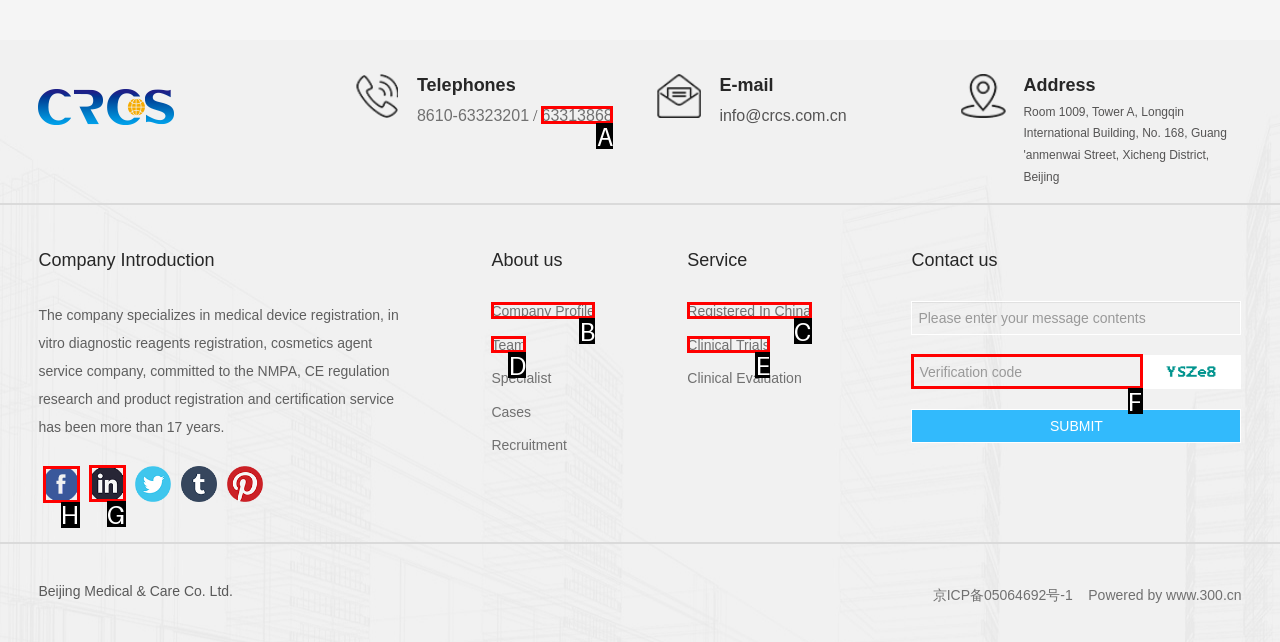Tell me which one HTML element I should click to complete the following task: Click the Facebook link Answer with the option's letter from the given choices directly.

H